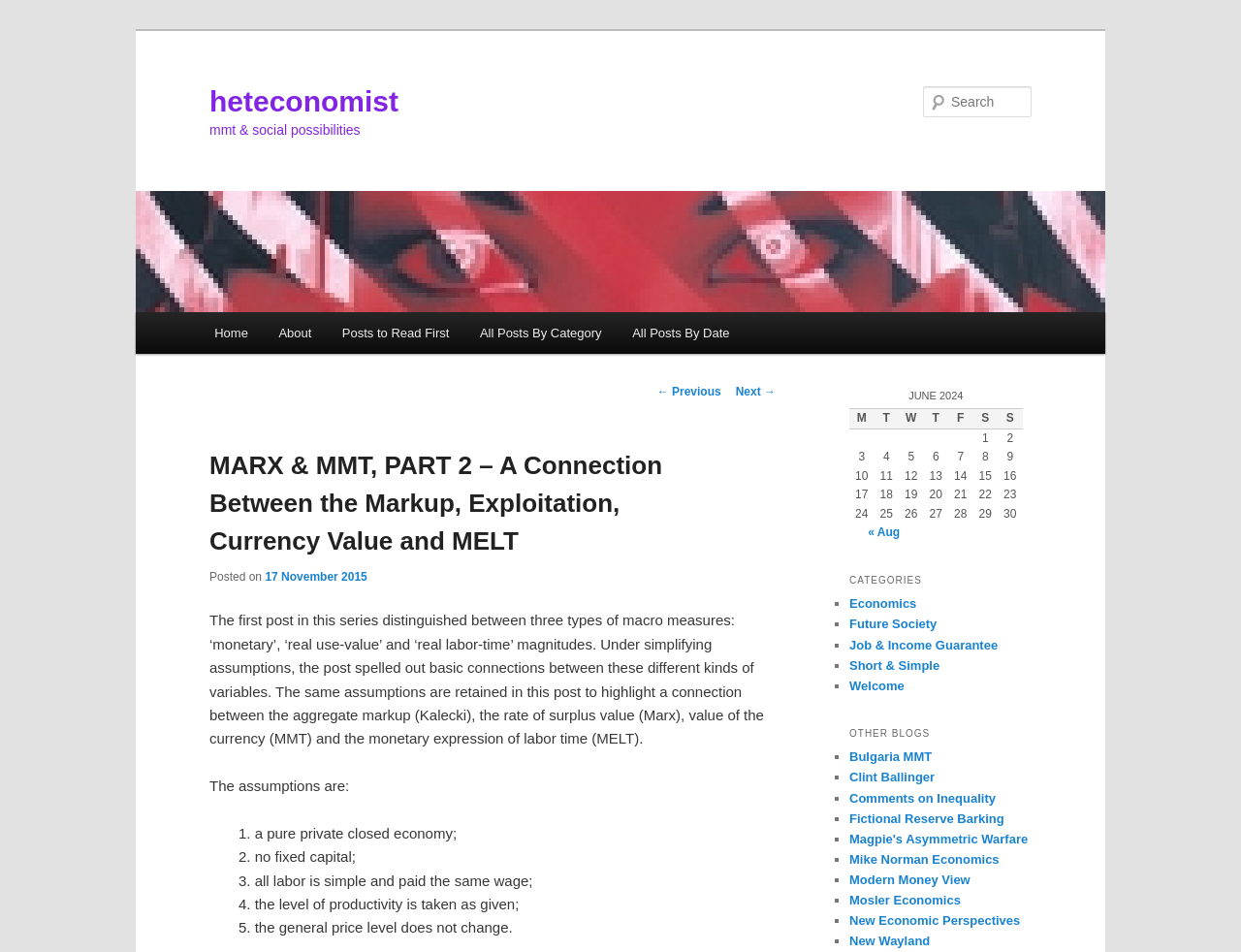Given the description "All Posts By Date", provide the bounding box coordinates of the corresponding UI element.

[0.497, 0.328, 0.6, 0.372]